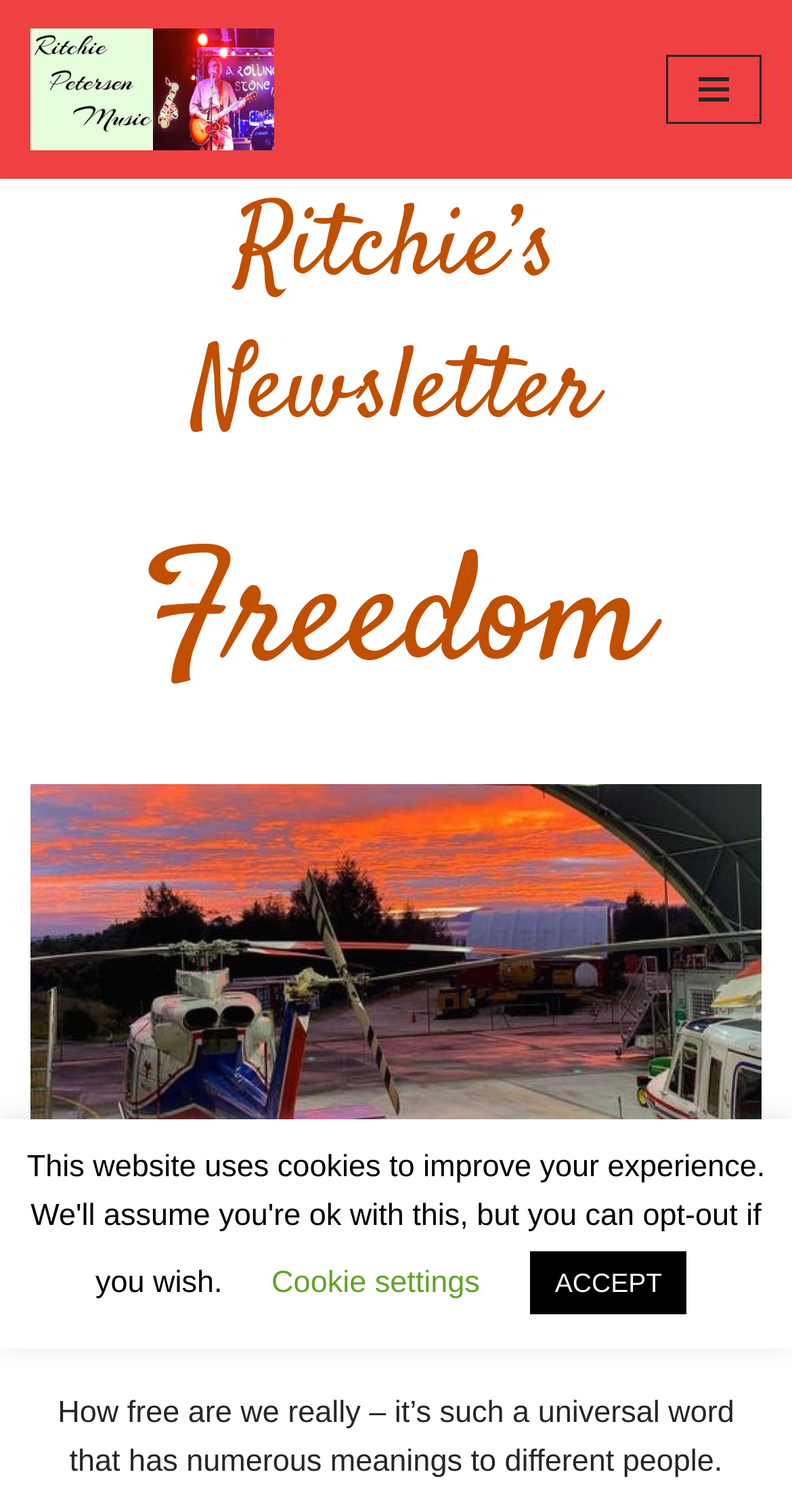Analyze the image and provide a detailed answer to the question: What is the purpose of the 'Cookie settings' button?

The 'Cookie settings' button is likely used to manage cookies on the webpage. This is a common feature on many websites, and the presence of this button suggests that the webpage uses cookies in some way.